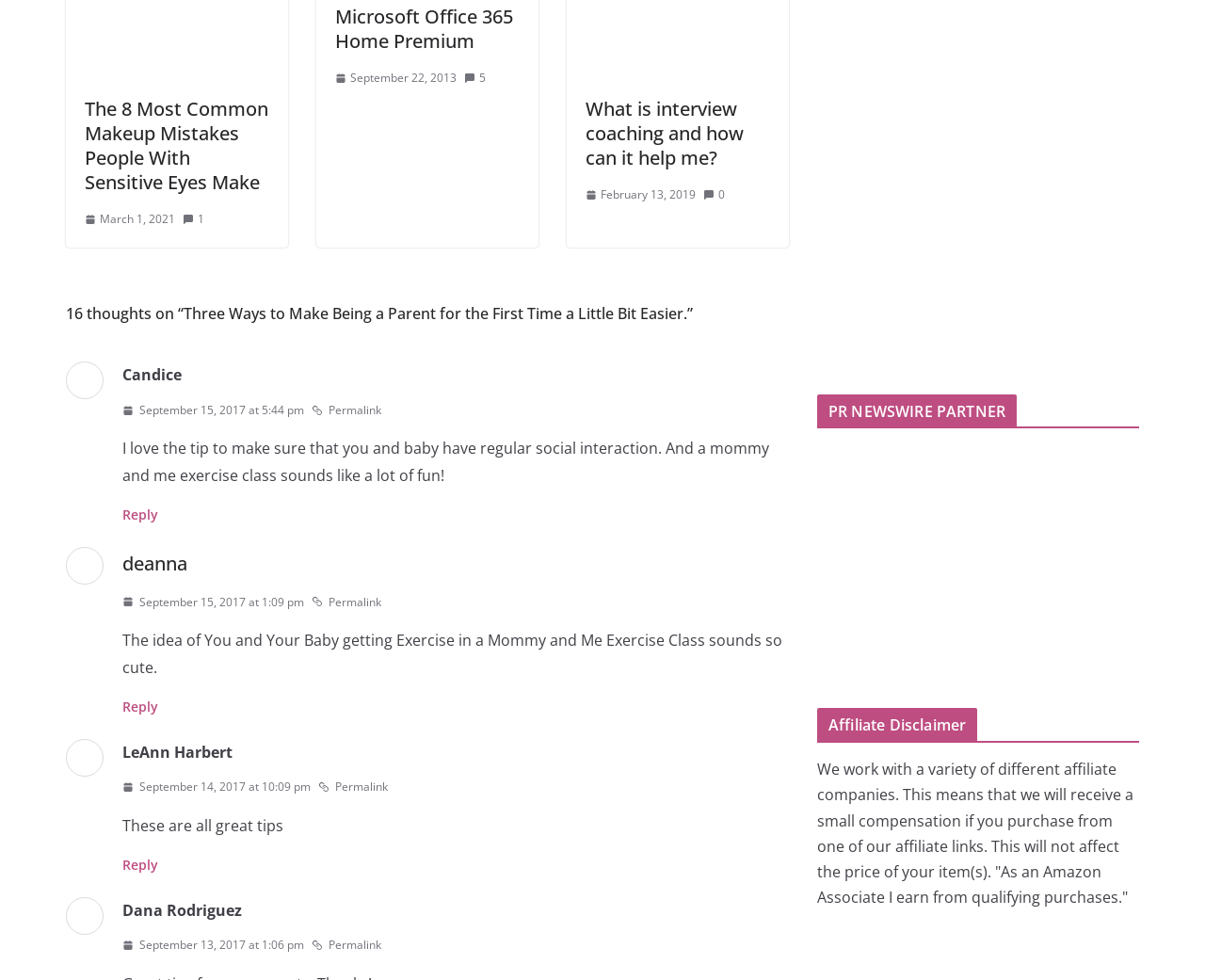What is the disclaimer about in the 'Affiliate Disclaimer' section?
Please answer the question with a single word or phrase, referencing the image.

Compensation for affiliate links